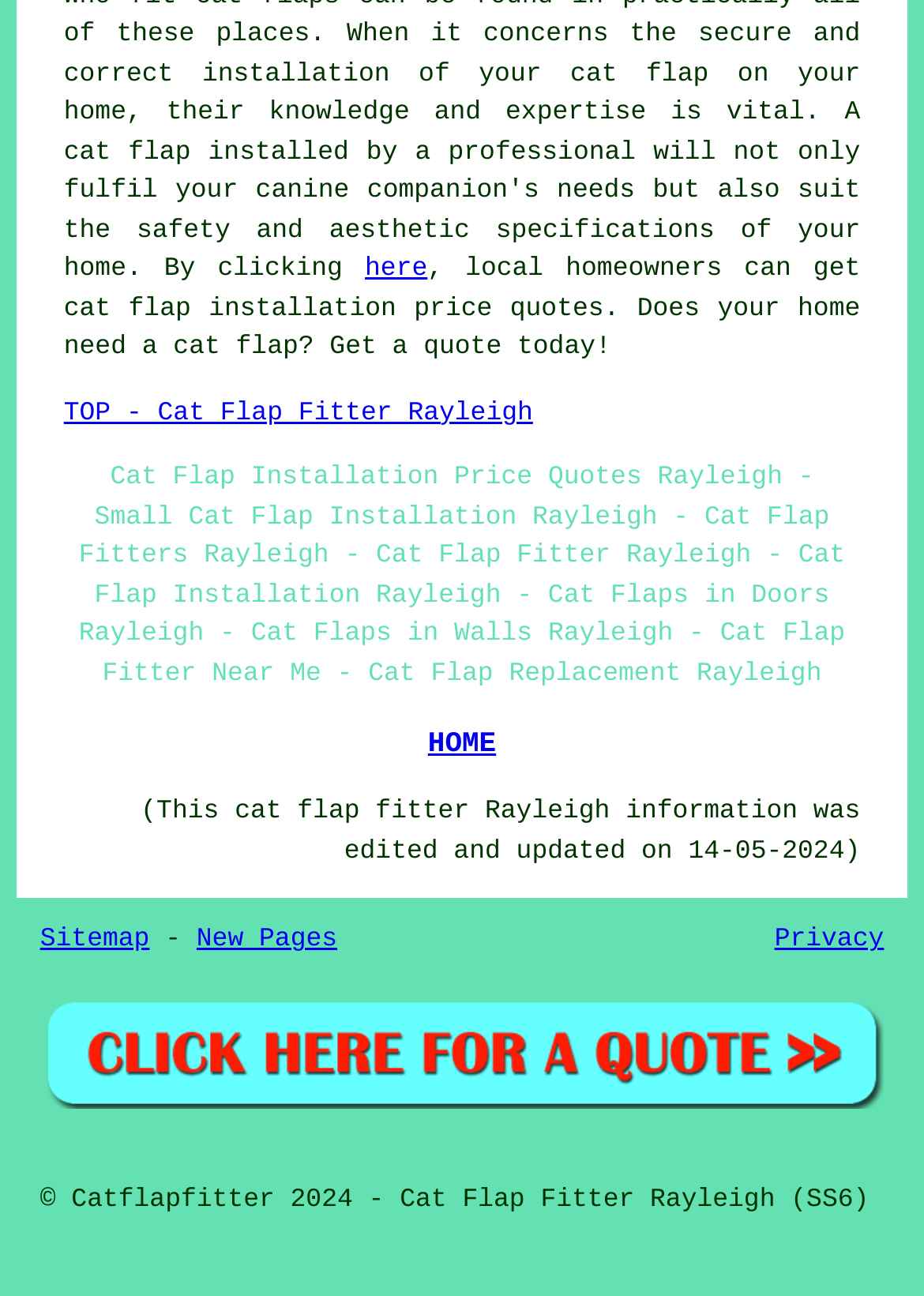Determine the bounding box coordinates of the region that needs to be clicked to achieve the task: "get a quote for cat flap installation".

[0.069, 0.228, 0.429, 0.25]